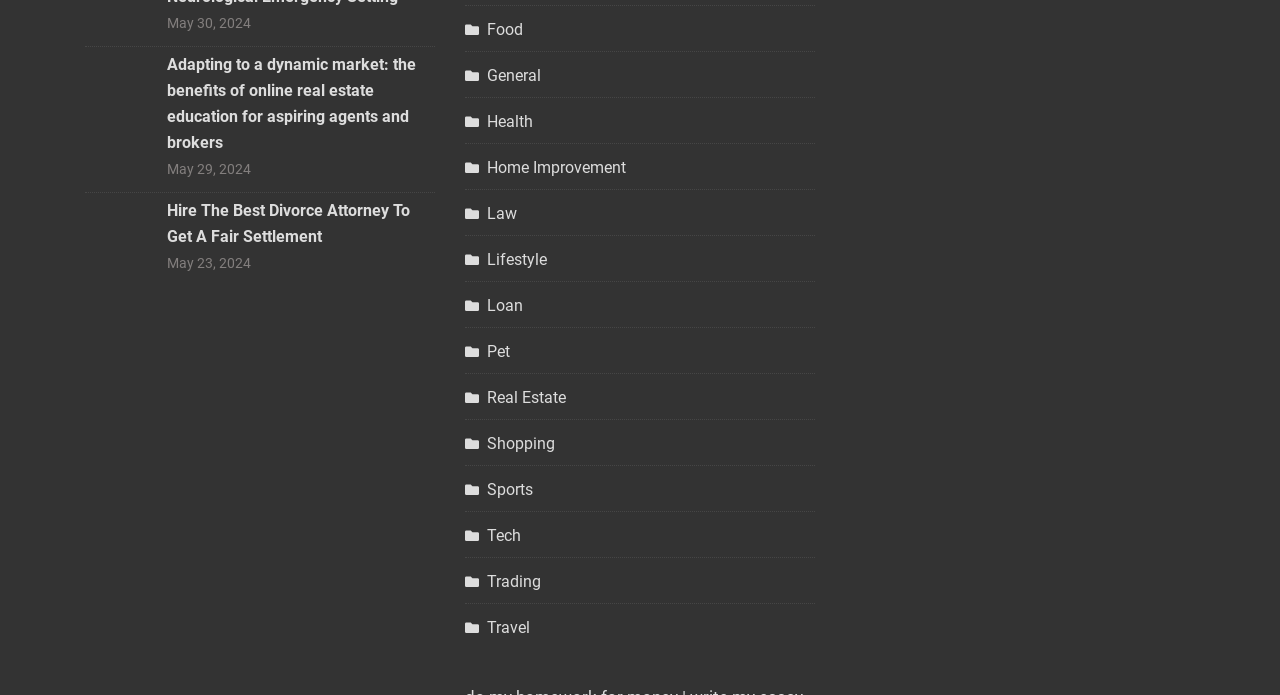Indicate the bounding box coordinates of the element that needs to be clicked to satisfy the following instruction: "explore divorce attorney services". The coordinates should be four float numbers between 0 and 1, i.e., [left, top, right, bottom].

[0.13, 0.289, 0.32, 0.353]